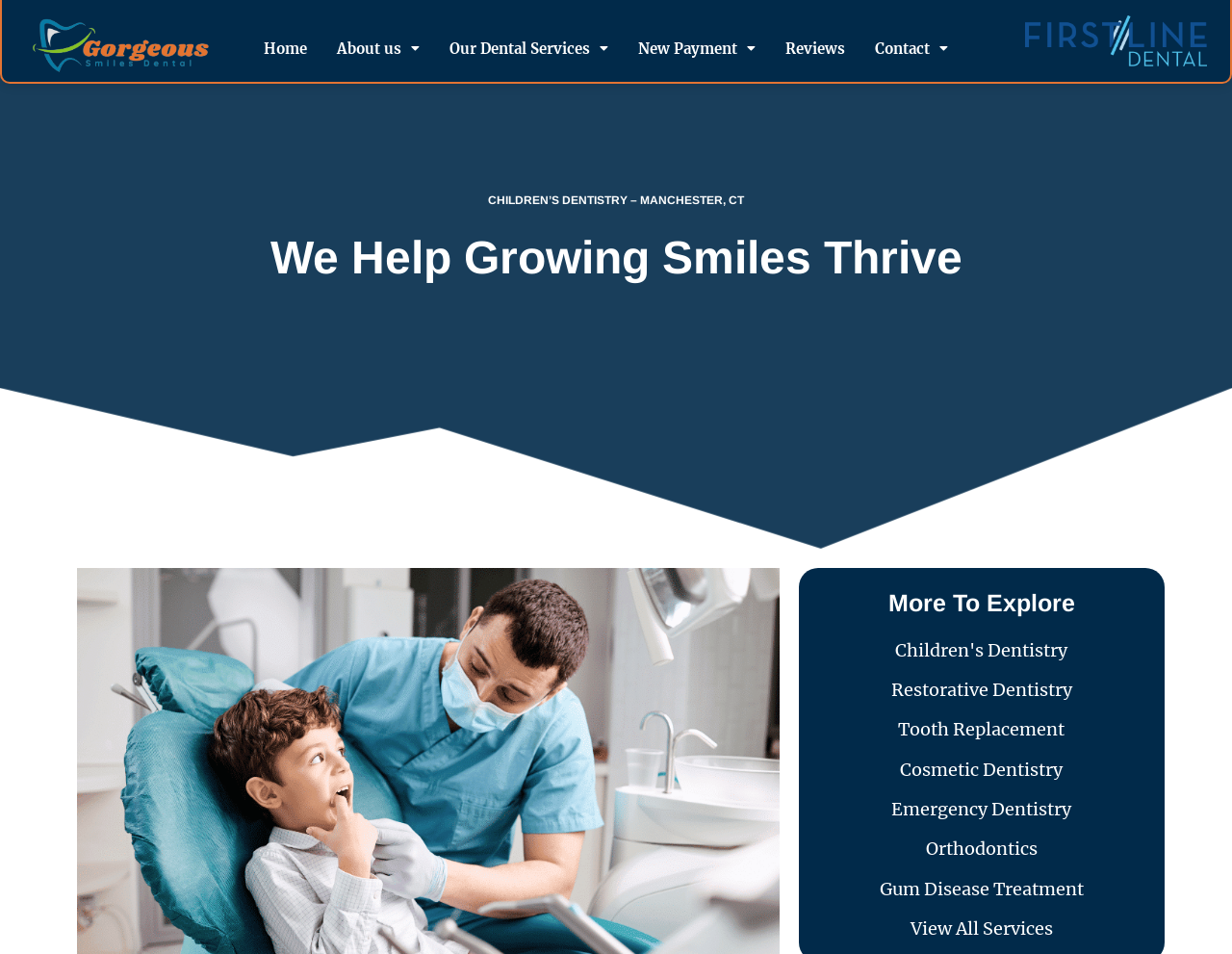Please identify the bounding box coordinates of the element's region that I should click in order to complete the following instruction: "go to the logo page". The bounding box coordinates consist of four float numbers between 0 and 1, i.e., [left, top, right, bottom].

None